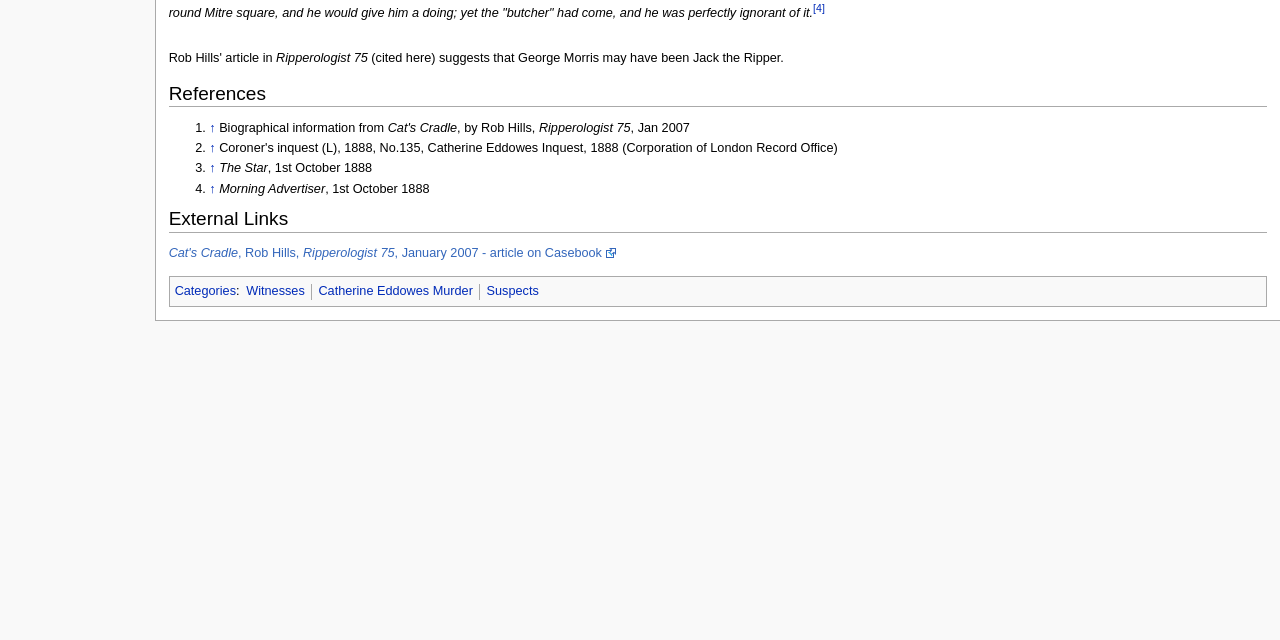Determine the bounding box coordinates of the UI element described by: "Catherine Eddowes Murder".

[0.249, 0.444, 0.369, 0.466]